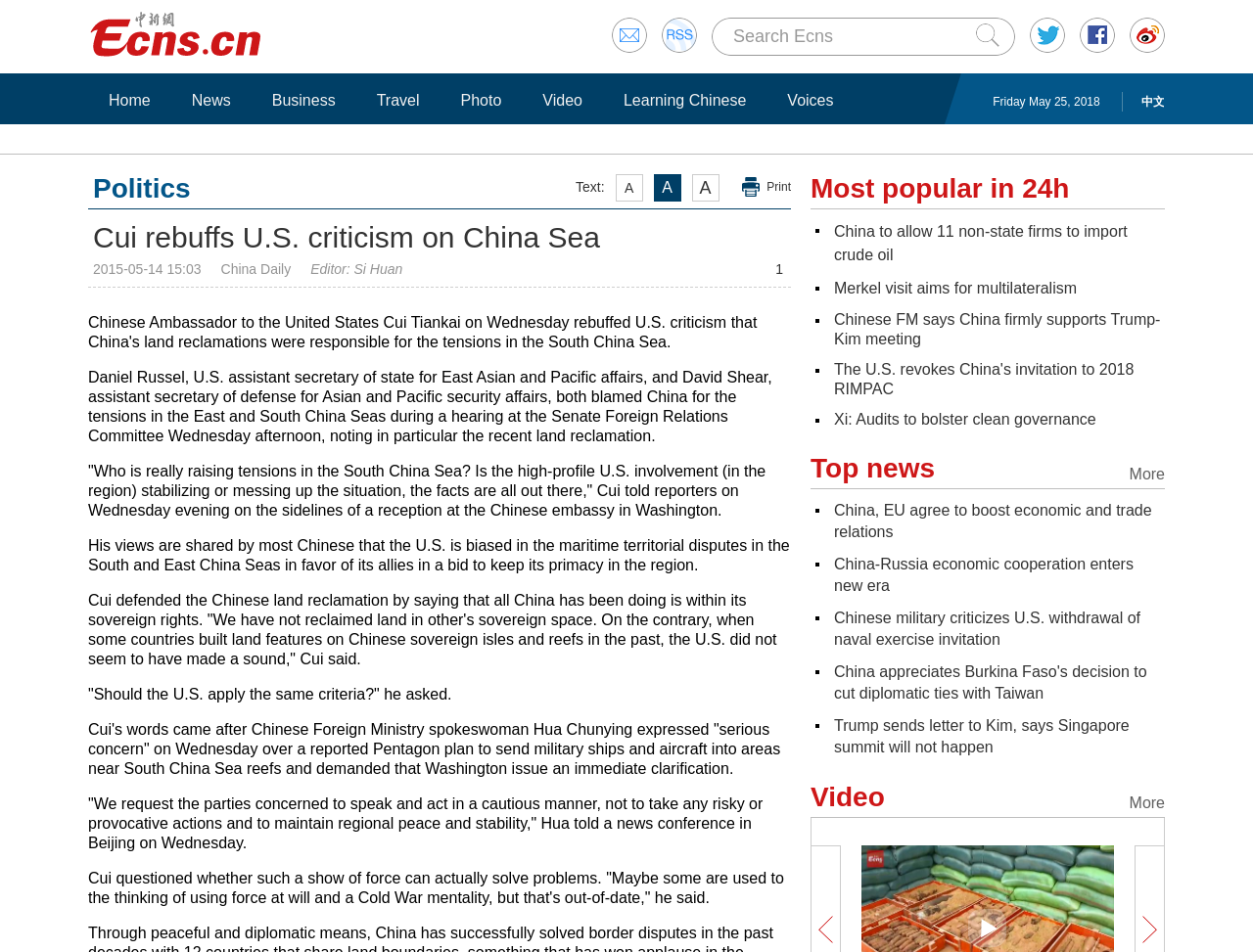Please specify the bounding box coordinates of the clickable section necessary to execute the following command: "Click on Home".

[0.078, 0.095, 0.129, 0.116]